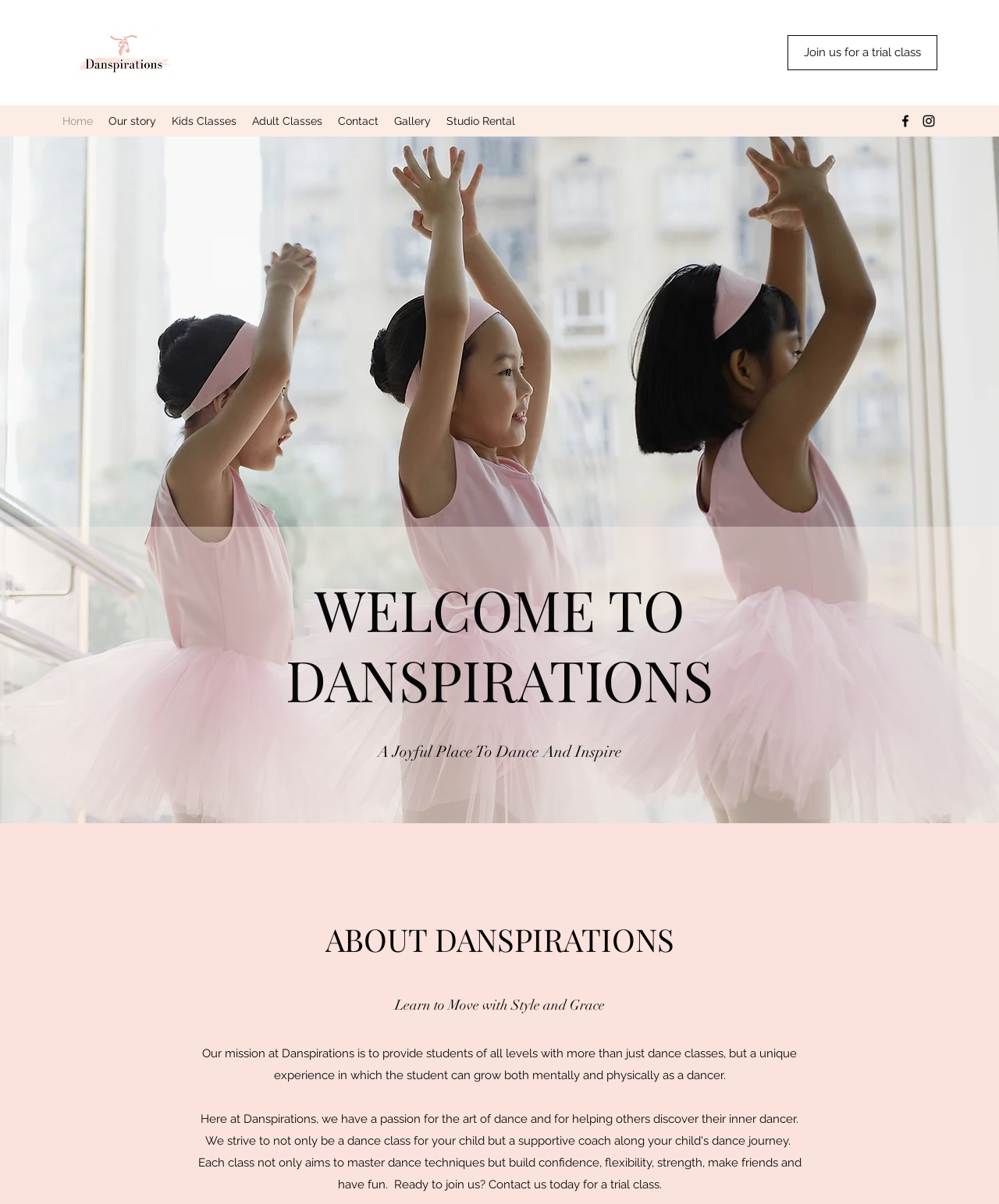Provide a single word or phrase answer to the question: 
What type of classes are offered for kids?

Ballet, jazz, modern, tap